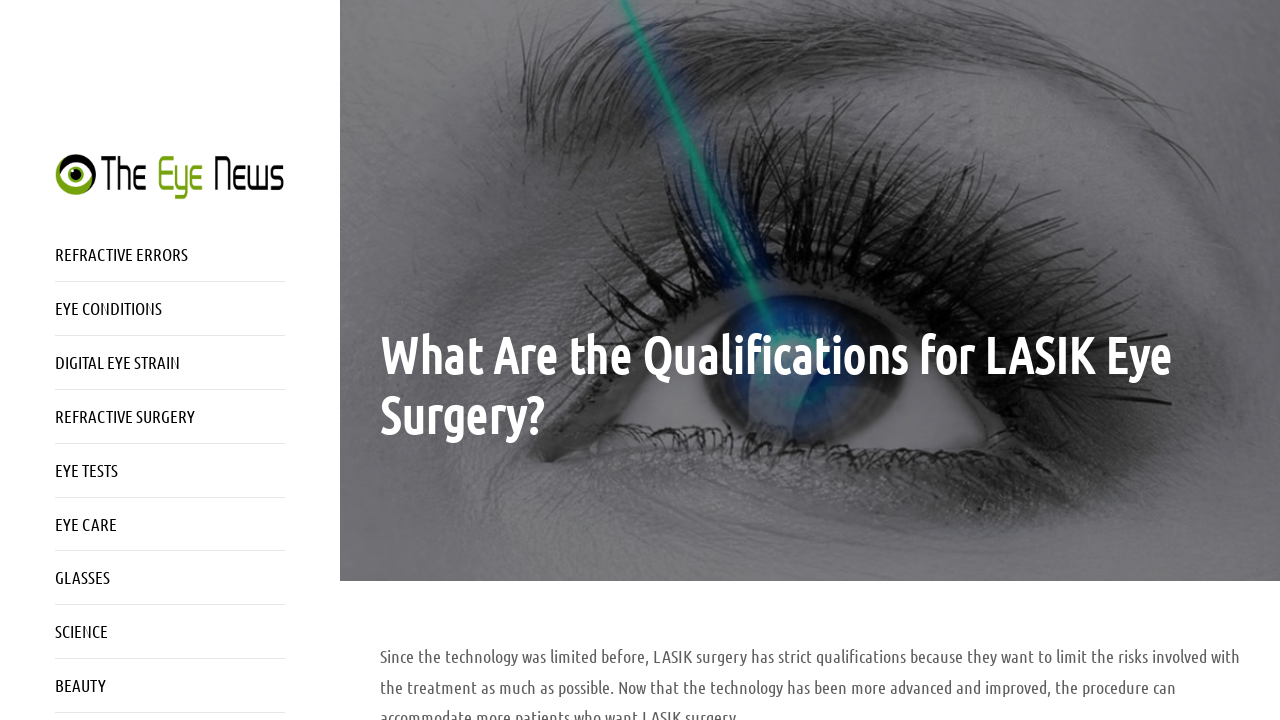Show the bounding box coordinates of the element that should be clicked to complete the task: "Click on the link to learn about eye tests".

[0.043, 0.633, 0.223, 0.673]